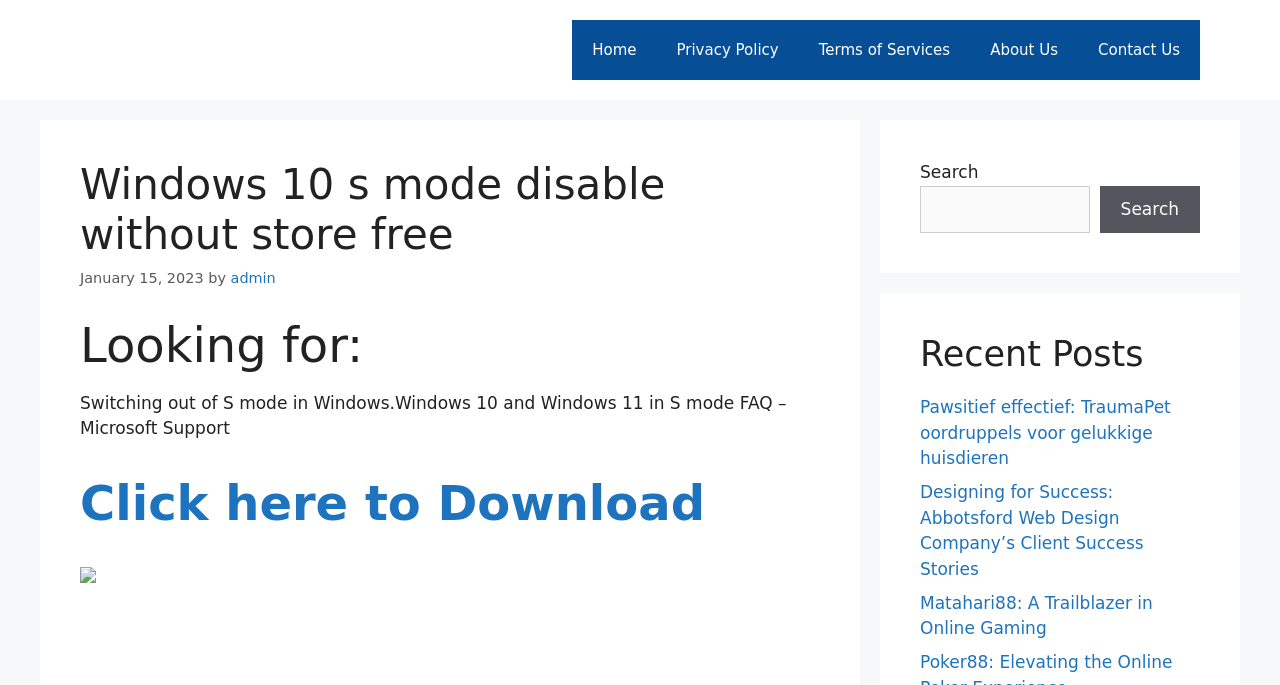What is the text of the first recent post?
Using the image as a reference, give a one-word or short phrase answer.

Pawsitief effectief: TraumaPet oordruppels voor gelukkige huisdieren